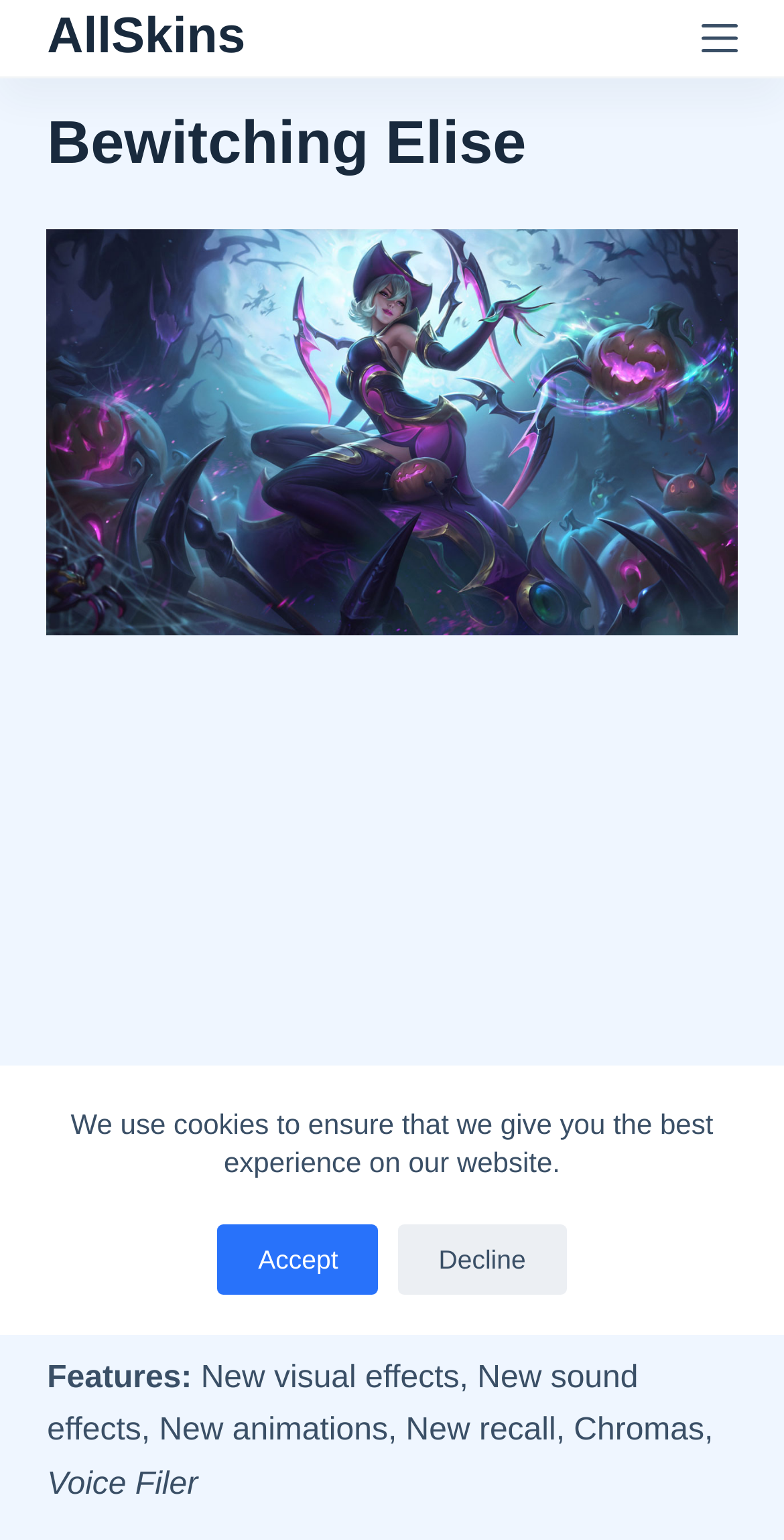Please give a succinct answer to the question in one word or phrase:
Is there a voice filter for this skin?

Yes